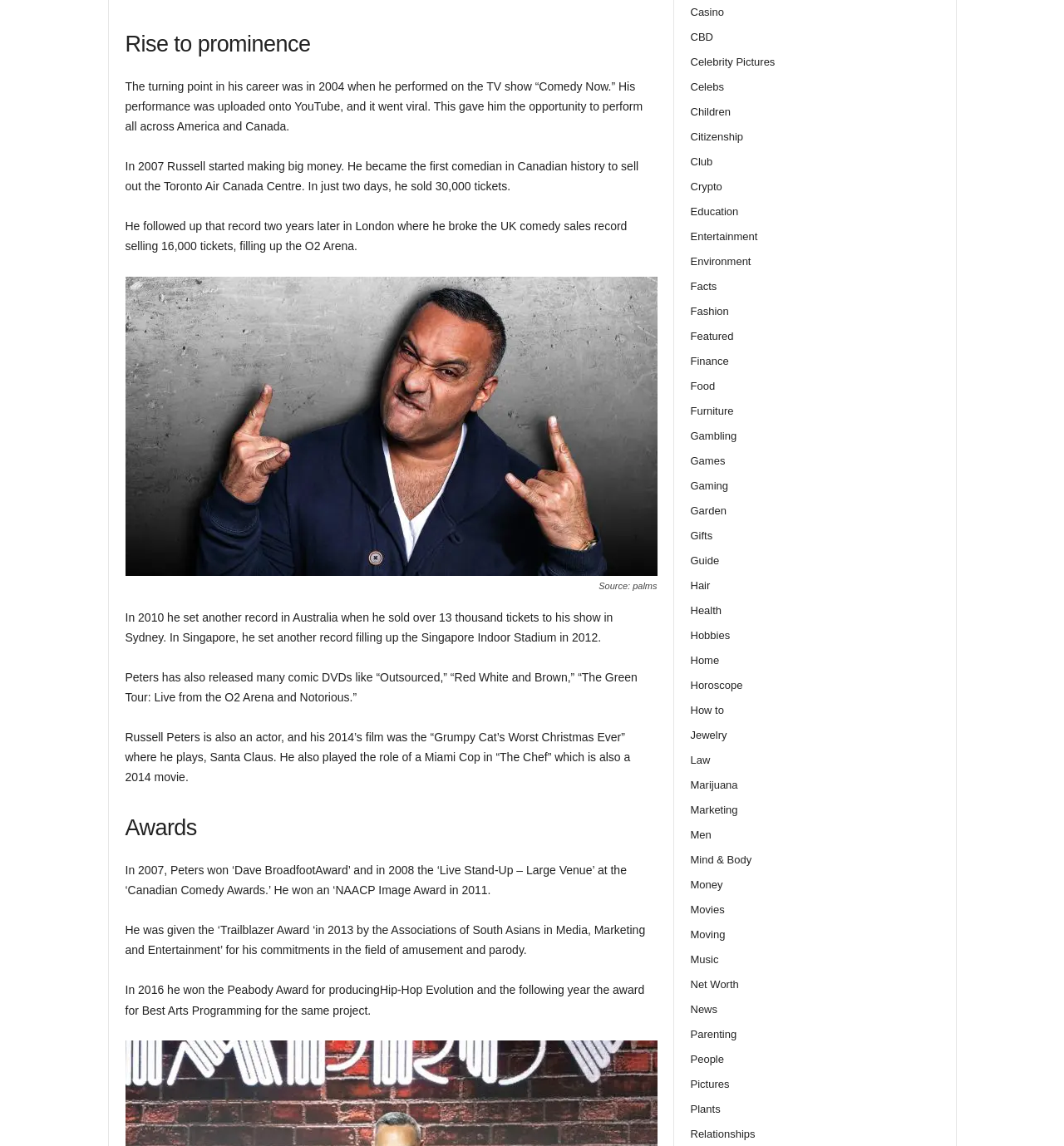Give the bounding box coordinates for this UI element: "title="Twitter"". The coordinates should be four float numbers between 0 and 1, arranged as [left, top, right, bottom].

None